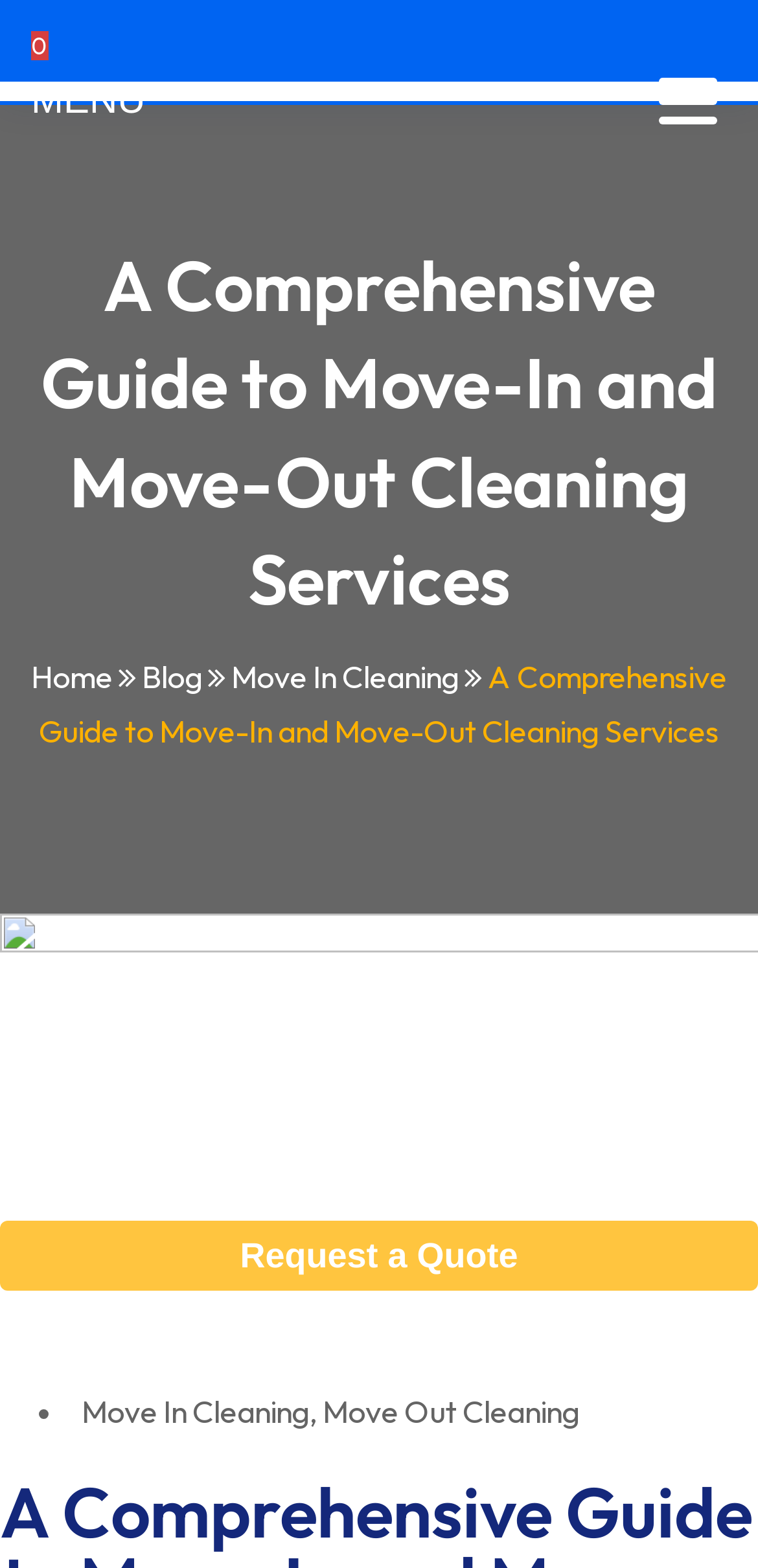How many main navigation links are there?
Based on the image, answer the question in a detailed manner.

I counted the number of main navigation links by looking at the link elements with the texts 'Home', 'Blog', and 'Move In Cleaning' which are located at the top of the page, and are likely to be the main navigation links.